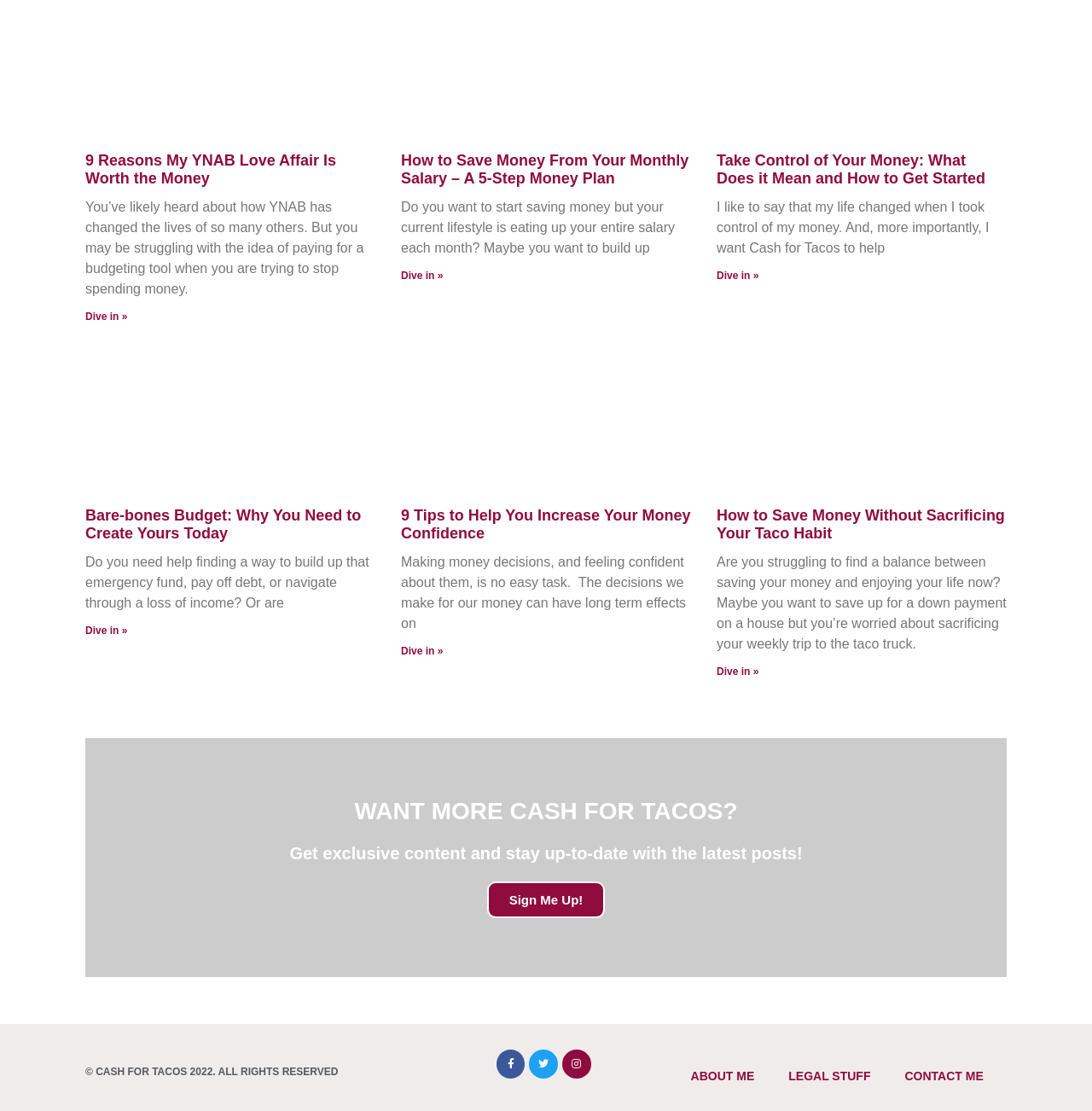Please find the bounding box coordinates for the clickable element needed to perform this instruction: "Learn how to take control of your money".

[0.656, 0.242, 0.695, 0.253]